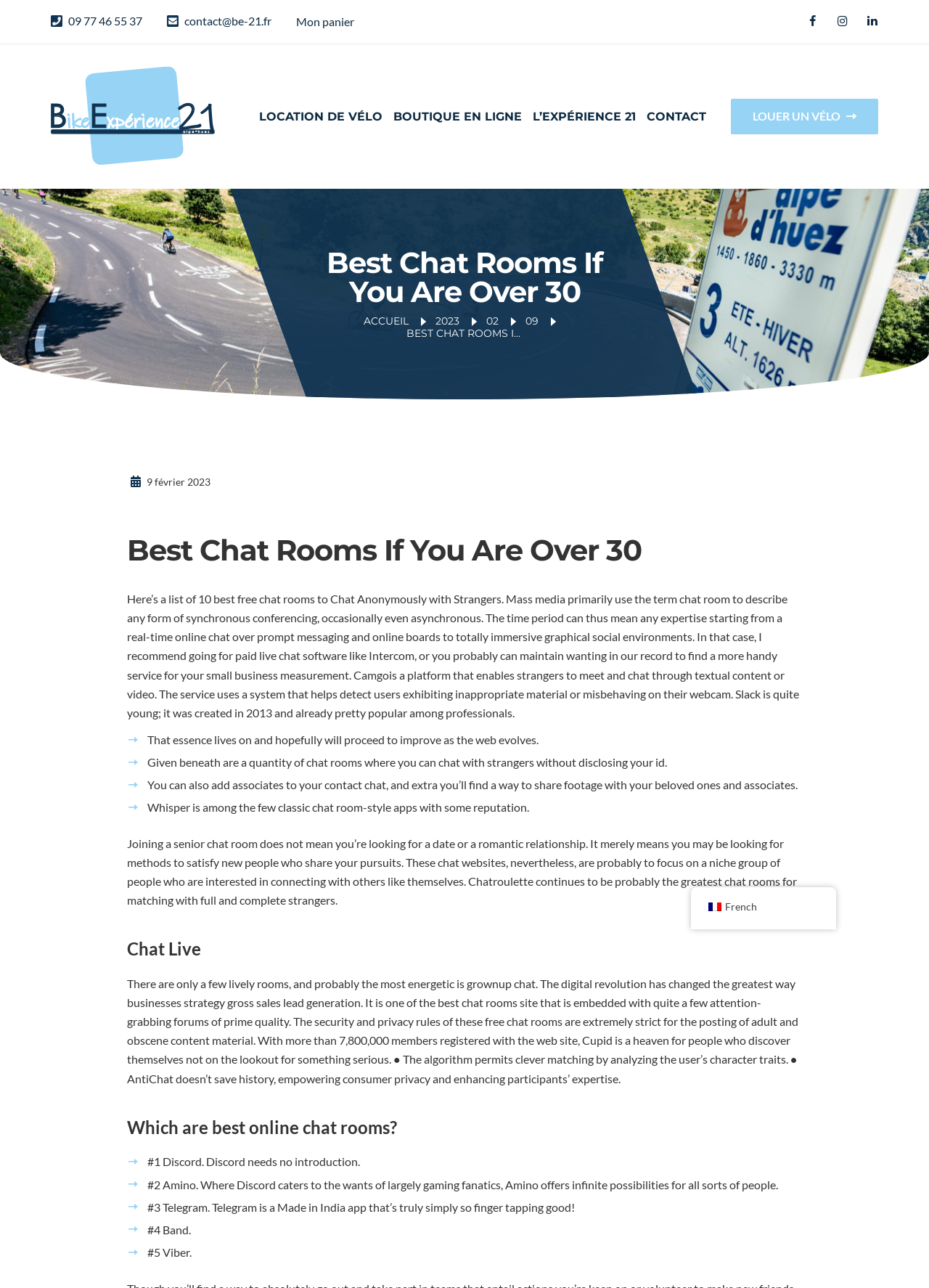Give a short answer using one word or phrase for the question:
What is the purpose of the website?

Chat rooms for people over 30